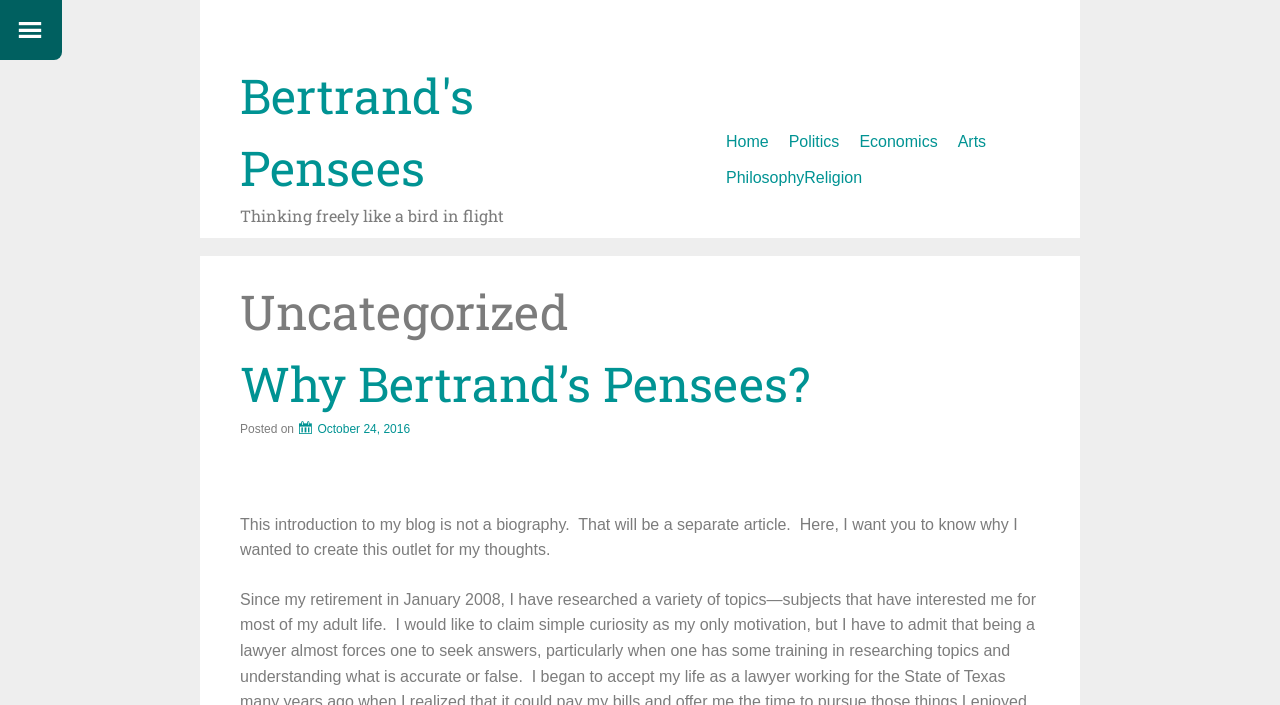What is the category of the current post?
Examine the image closely and answer the question with as much detail as possible.

The category of the current post can be found in the header element with the text 'Uncategorized' which is located below the blog name.